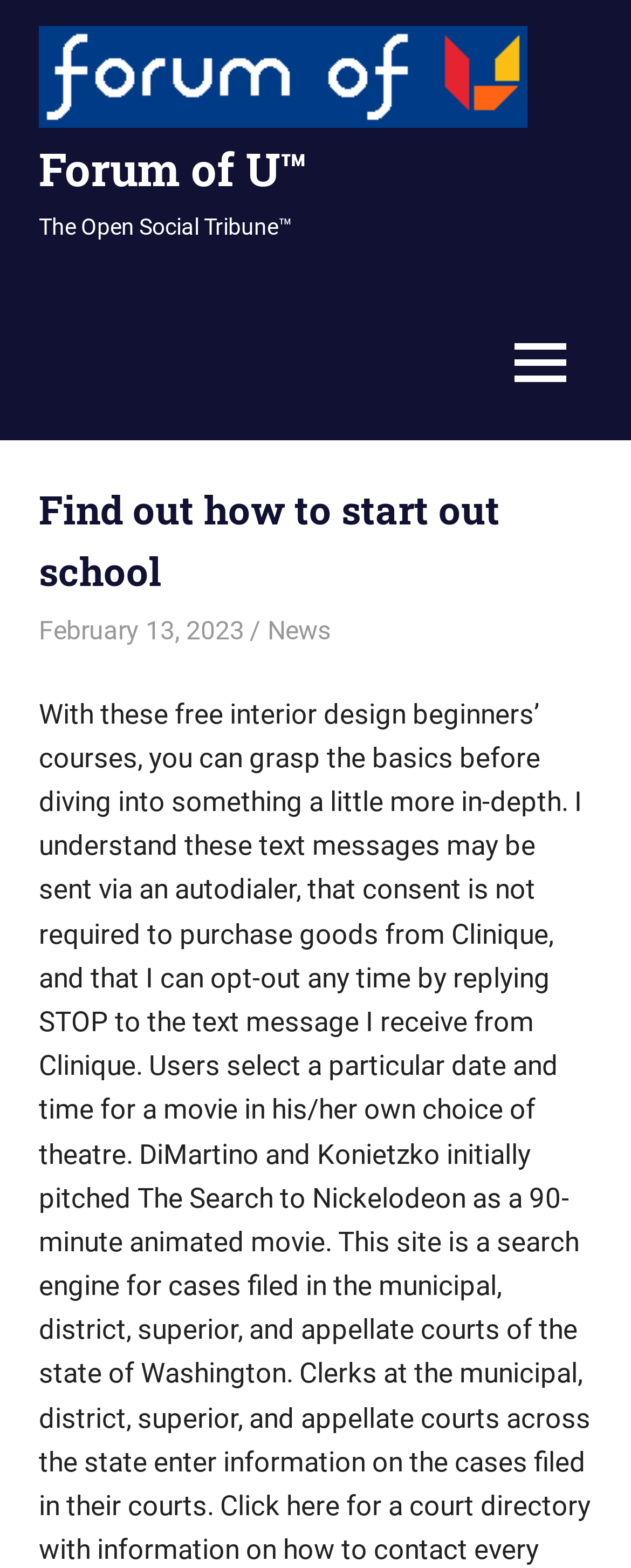Give a detailed account of the webpage.

The webpage is titled "Find out how to start out school – Forum of U™" and appears to be a forum or discussion board. At the top-left corner, there is a link and an image, both labeled "Forum of U™". Below this, there is a static text element displaying "The Open Social Tribune™". 

On the right side of the page, there is a button labeled "MENU" which, when expanded, controls a primary menu. Above this button, there is a header section that contains a heading titled "Find out how to start out school". 

Below the heading, there are three links: one displaying the date "February 13, 2023", another labeled "faustohindwood4", and a third labeled "News". The date link also contains a time element, although its value is not specified.